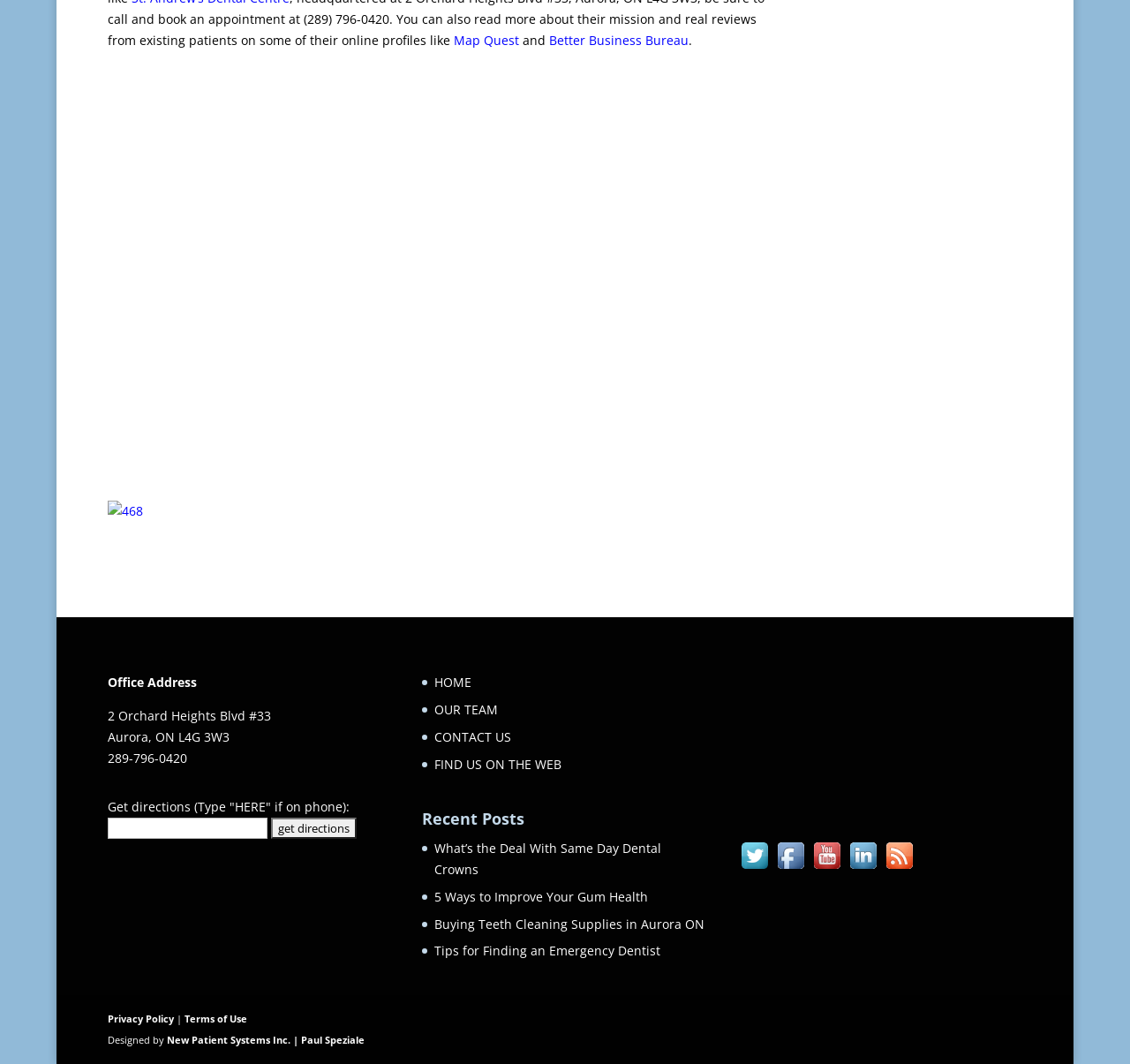Specify the bounding box coordinates of the element's area that should be clicked to execute the given instruction: "Follow on Twitter". The coordinates should be four float numbers between 0 and 1, i.e., [left, top, right, bottom].

[0.651, 0.809, 0.683, 0.824]